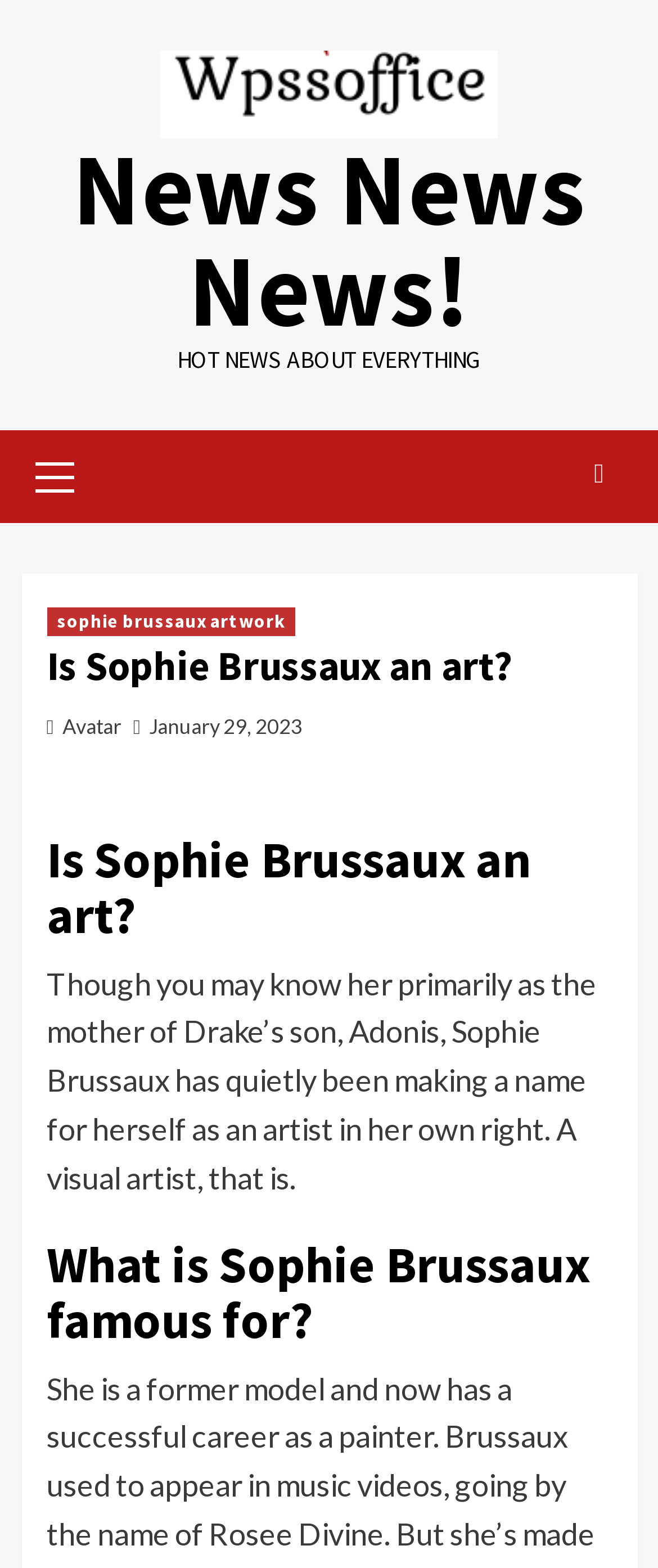Using the element description: "Primary Menu", determine the bounding box coordinates for the specified UI element. The coordinates should be four float numbers between 0 and 1, [left, top, right, bottom].

[0.032, 0.275, 0.135, 0.329]